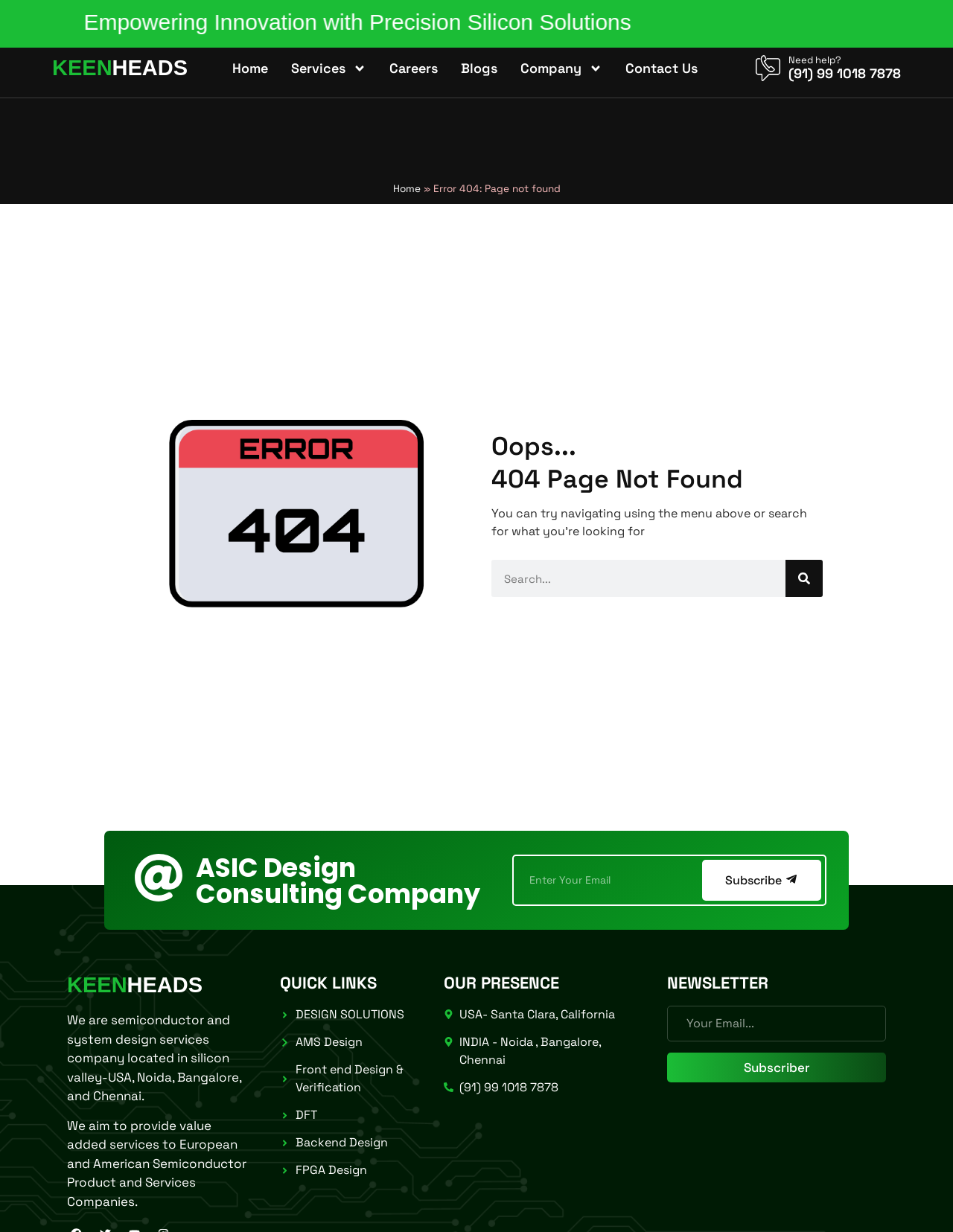Extract the bounding box coordinates of the UI element described: "parent_node: Email name="form_fields[email_1]" placeholder="Your Email..."". Provide the coordinates in the format [left, top, right, bottom] with values ranging from 0 to 1.

[0.7, 0.816, 0.93, 0.846]